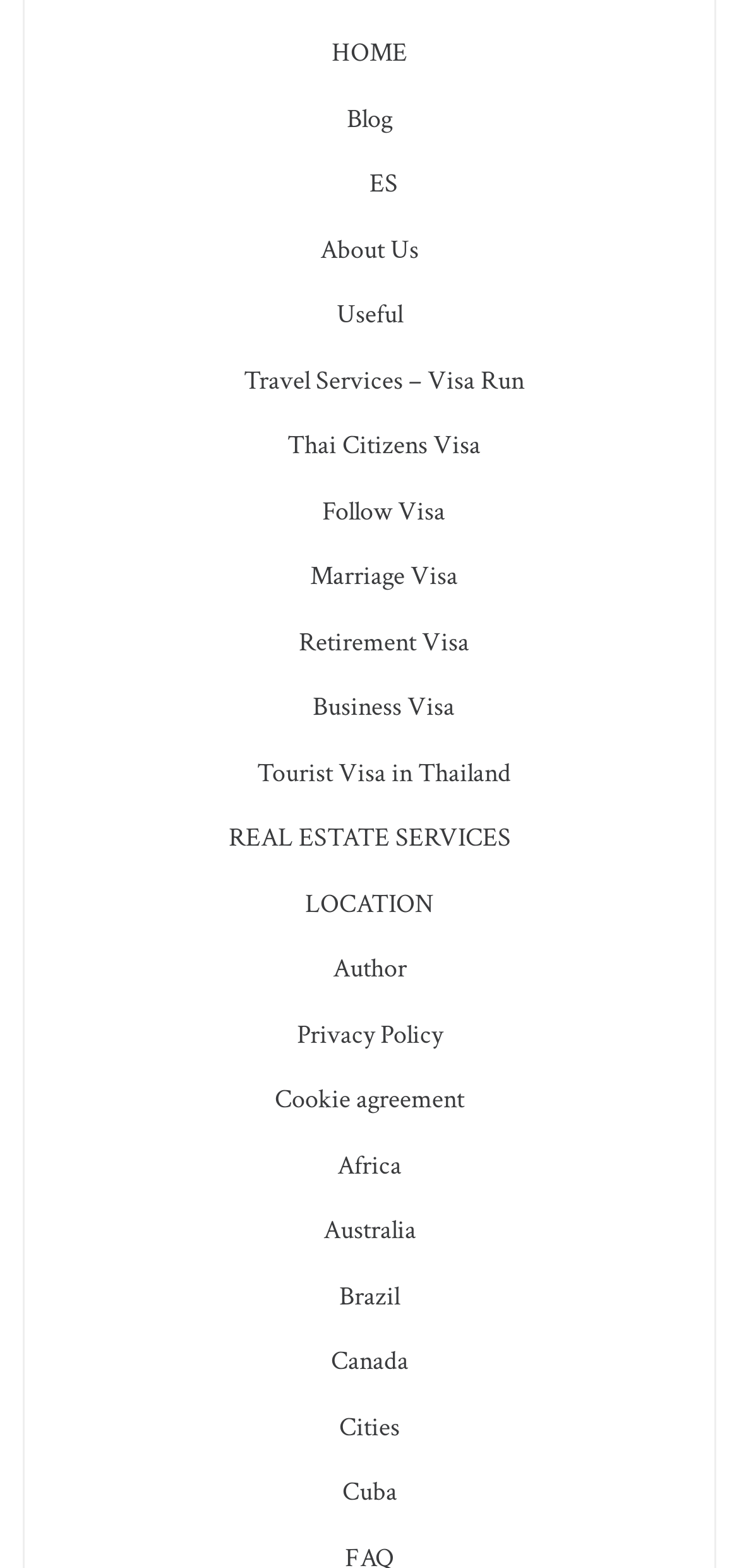Using the information in the image, give a detailed answer to the following question: What is the first link on the webpage?

The first link on the webpage is 'HOME' because it has the smallest y-coordinate value (0.023) among all the links, indicating it is located at the top of the webpage.